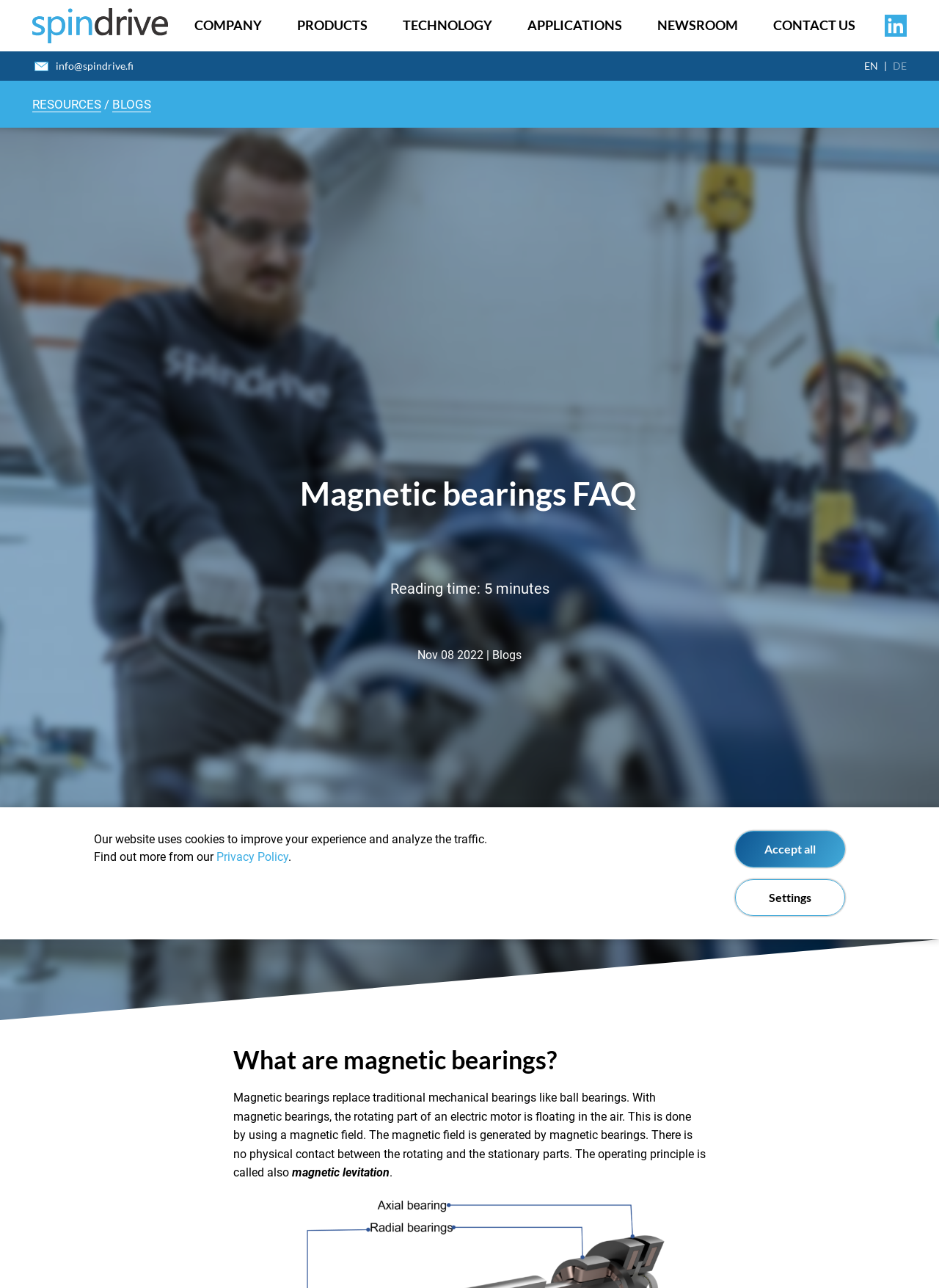Determine the bounding box coordinates of the clickable region to execute the instruction: "Click the 'Post Comment' button". The coordinates should be four float numbers between 0 and 1, denoted as [left, top, right, bottom].

None